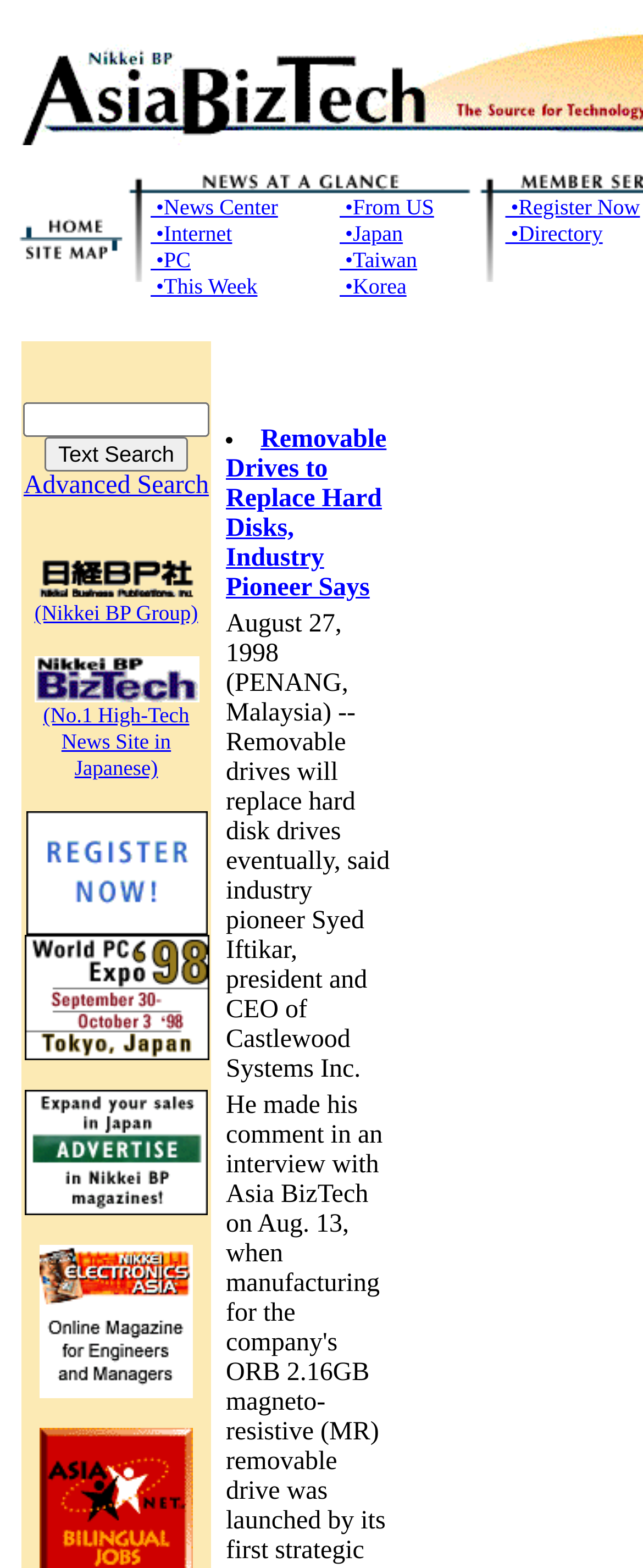What is the main category of news on this webpage?
Can you give a detailed and elaborate answer to the question?

Based on the layout of the webpage, I can see that there are several categories of news listed, including 'News Center', 'Internet', 'PC', and 'This Week'. These categories suggest that the main topic of this webpage is technology-related news.